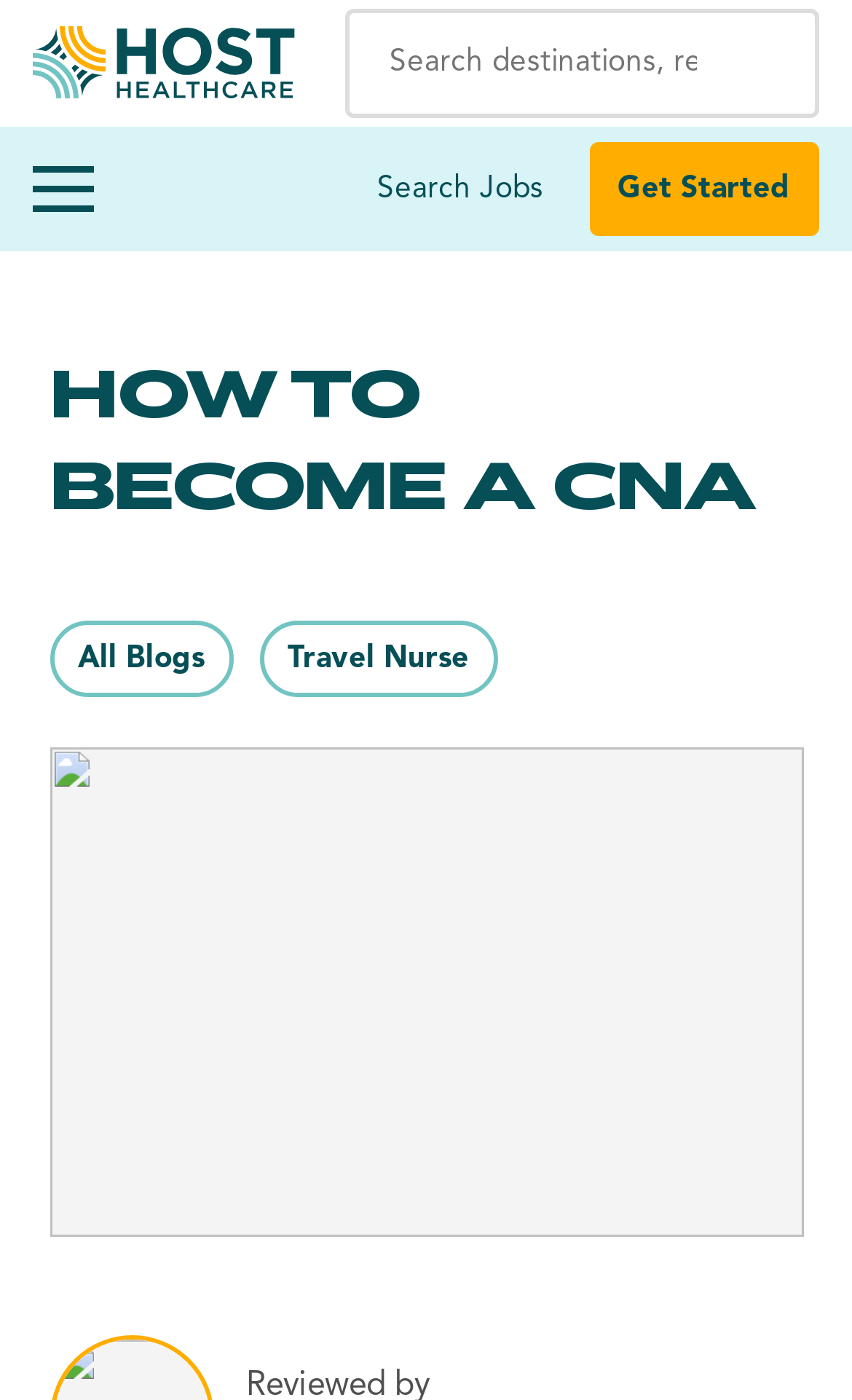Articulate a complete and detailed caption of the webpage elements.

The webpage is about becoming a Certified Nursing Assistant (CNA) and is hosted by Host Healthcare. At the top left corner, there is a link to Host Healthcare accompanied by an image with the same name. Next to it, on the top right corner, there is a search bar with a placeholder text "Search destinations, resources, and more" and a search button with a small icon. 

Below the search bar, there are three buttons: "Menu" on the left, and "Search Jobs" and "Get Started" on the right. 

The main content of the webpage starts with a large heading "HOW TO BECOME A CNA" in the middle of the page. Below the heading, there are two links: "All Blogs" and "Travel Nurse". 

At the bottom right corner, there is a "Close Popup" button.